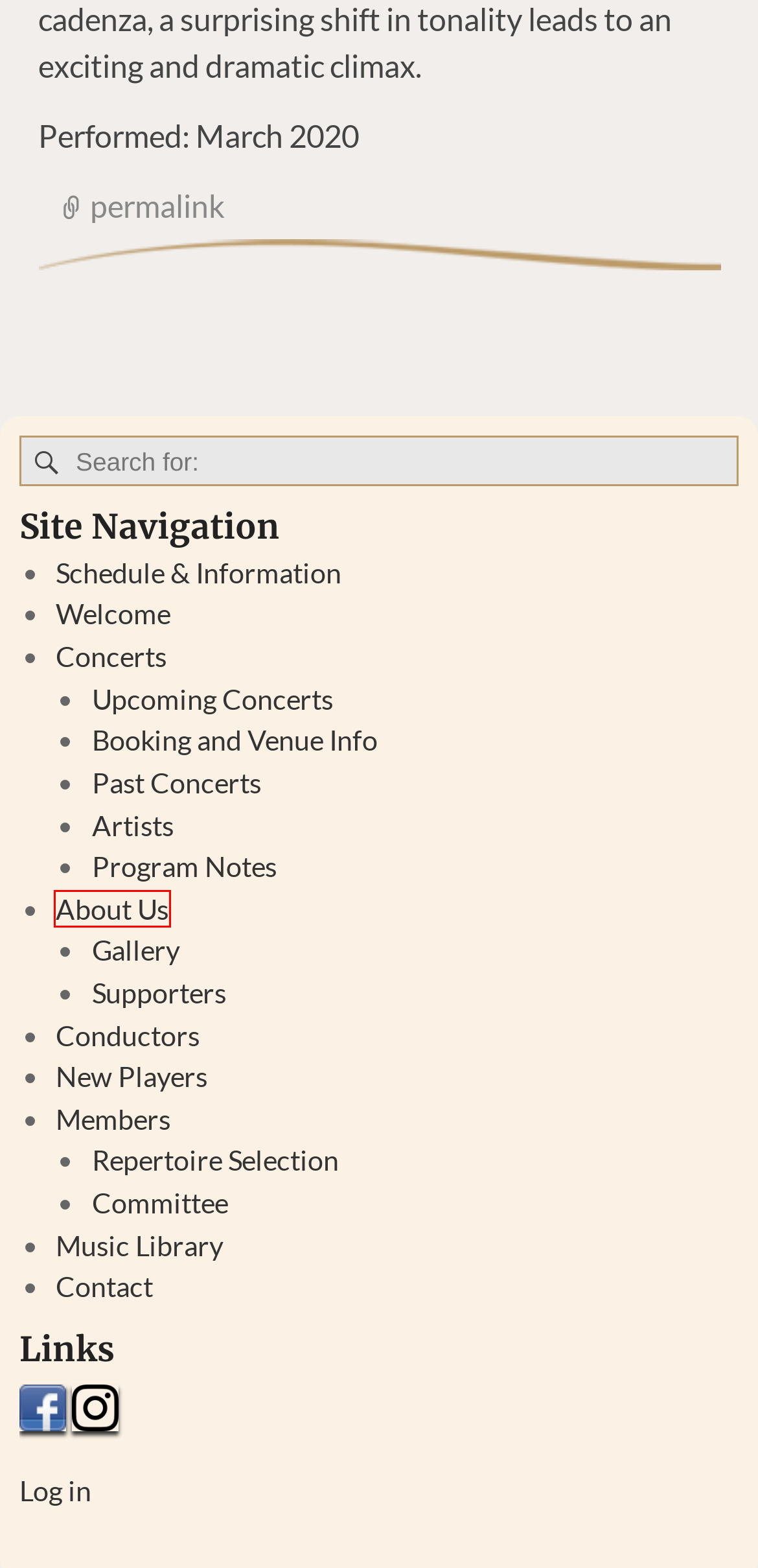Look at the screenshot of a webpage, where a red bounding box highlights an element. Select the best description that matches the new webpage after clicking the highlighted element. Here are the candidates:
A. Artists – Maroondah Symphony Orchestra
B. Maroondah Symphony Orchestra – Community orchestra in Melbourne's east
C. Contact – Maroondah Symphony Orchestra
D. Repertoire Selection – Maroondah Symphony Orchestra
E. Supporters – Maroondah Symphony Orchestra
F. Past Concerts – Maroondah Symphony Orchestra
G. About Us – Maroondah Symphony Orchestra
H. Members – Maroondah Symphony Orchestra

G